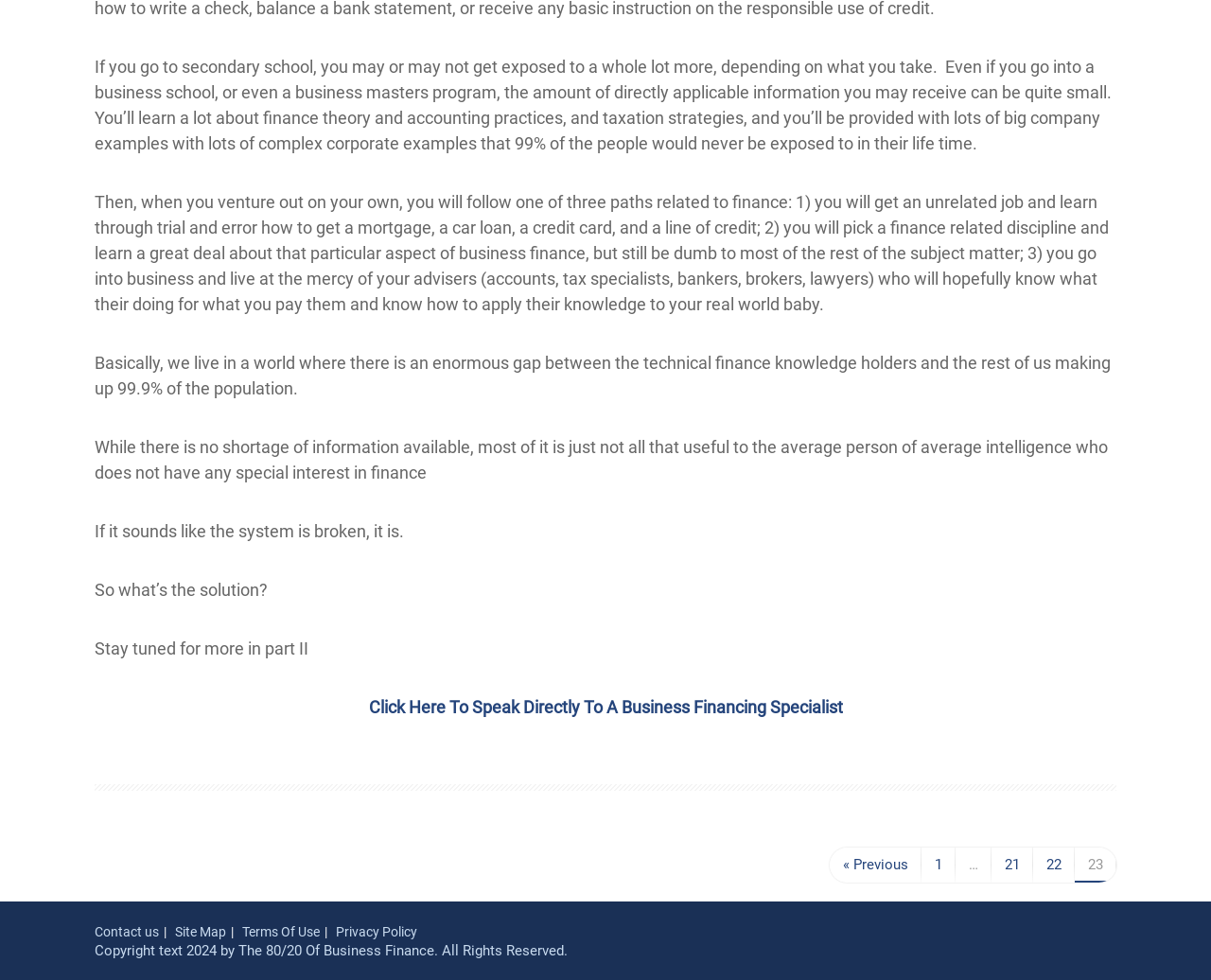What is the main topic of this webpage?
Look at the screenshot and give a one-word or phrase answer.

Business Finance